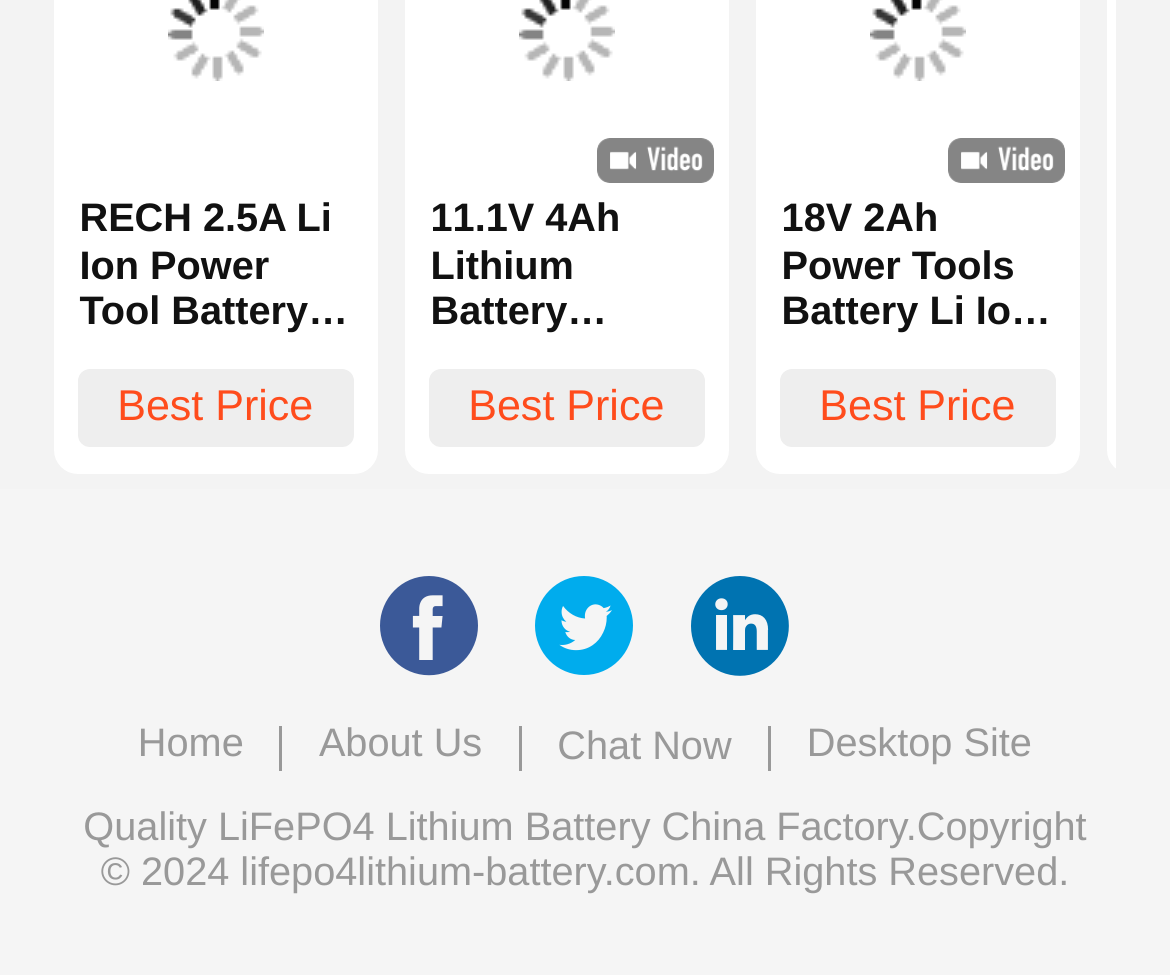Please indicate the bounding box coordinates for the clickable area to complete the following task: "Chat Now". The coordinates should be specified as four float numbers between 0 and 1, i.e., [left, top, right, bottom].

[0.476, 0.738, 0.625, 0.792]